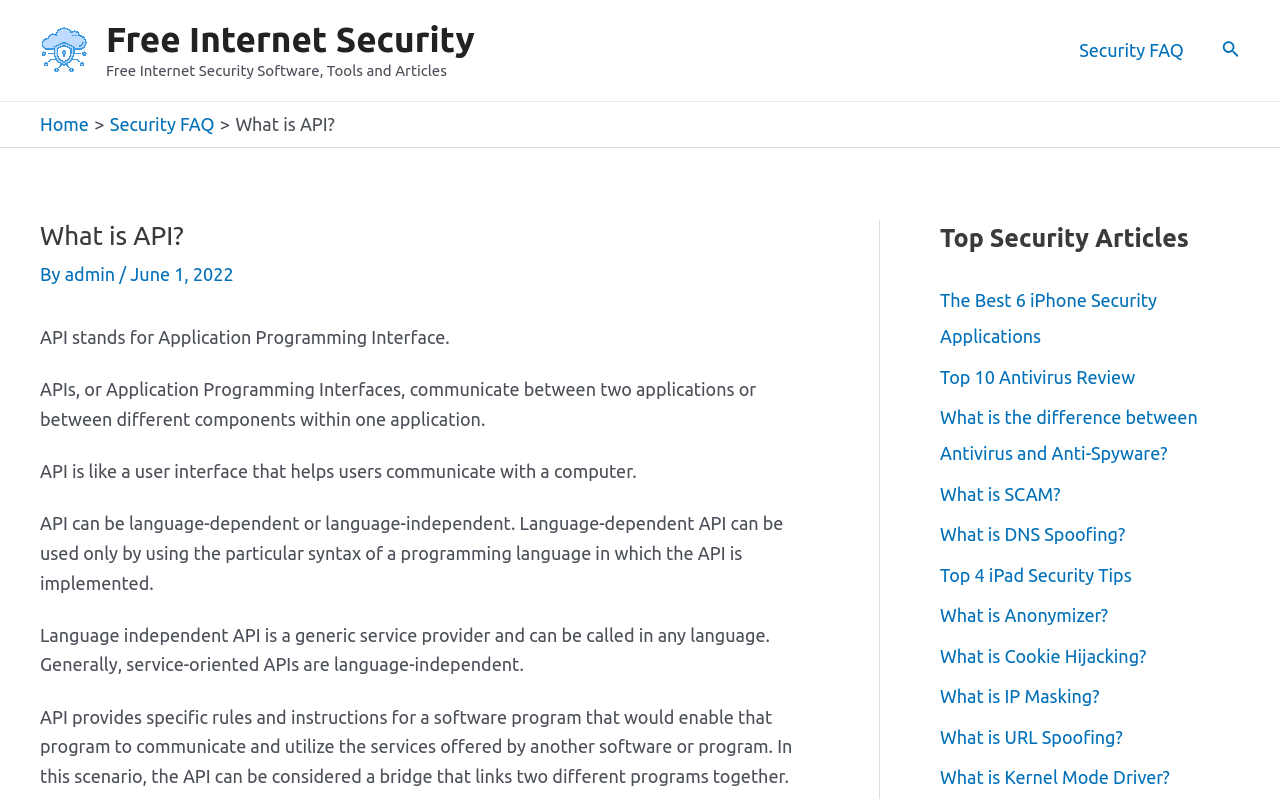Can you find the bounding box coordinates for the UI element given this description: "What is Cookie Hijacking?"? Provide the coordinates as four float numbers between 0 and 1: [left, top, right, bottom].

[0.734, 0.808, 0.896, 0.833]